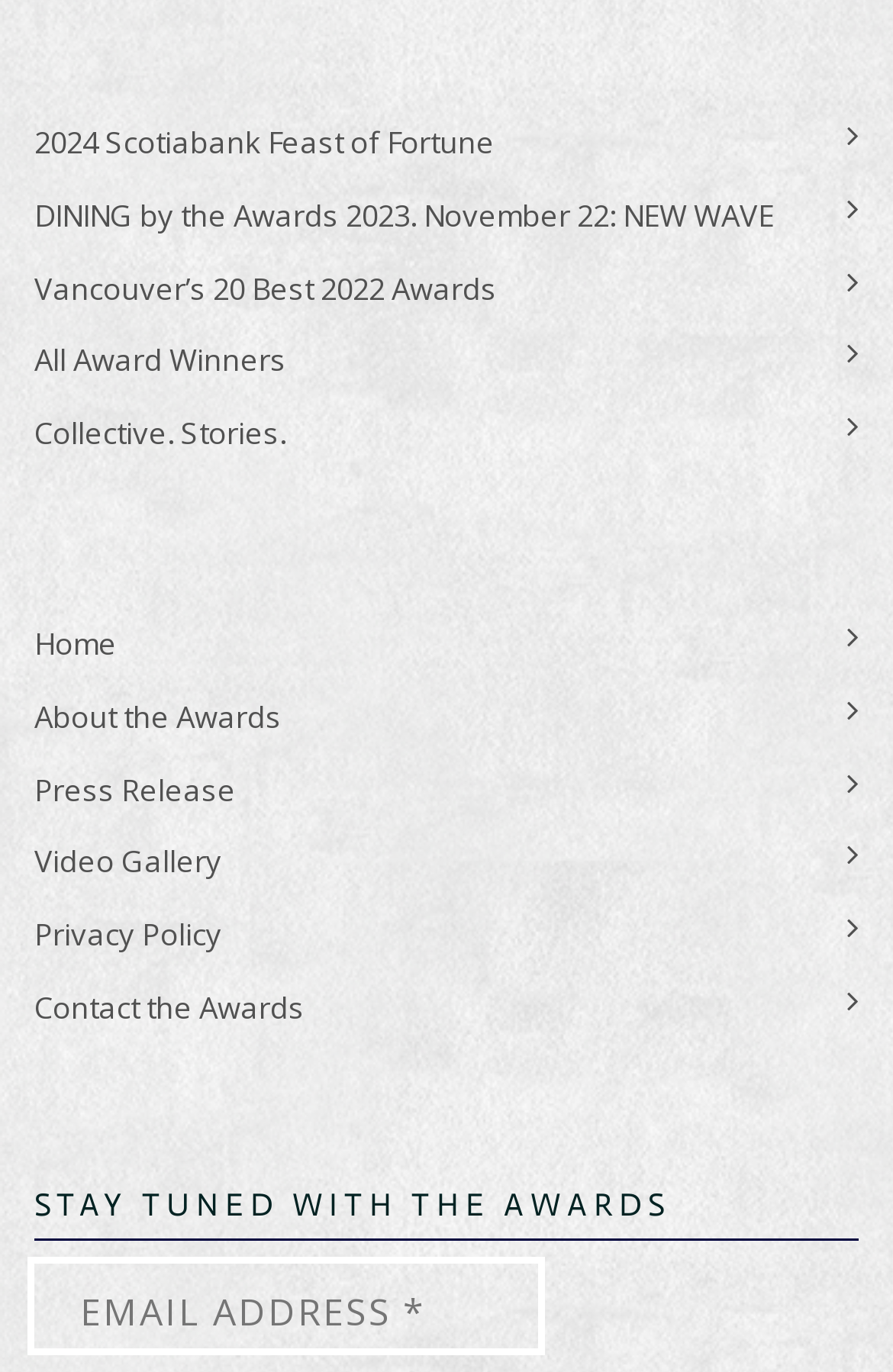How many links are there on the webpage?
Answer the question with just one word or phrase using the image.

11